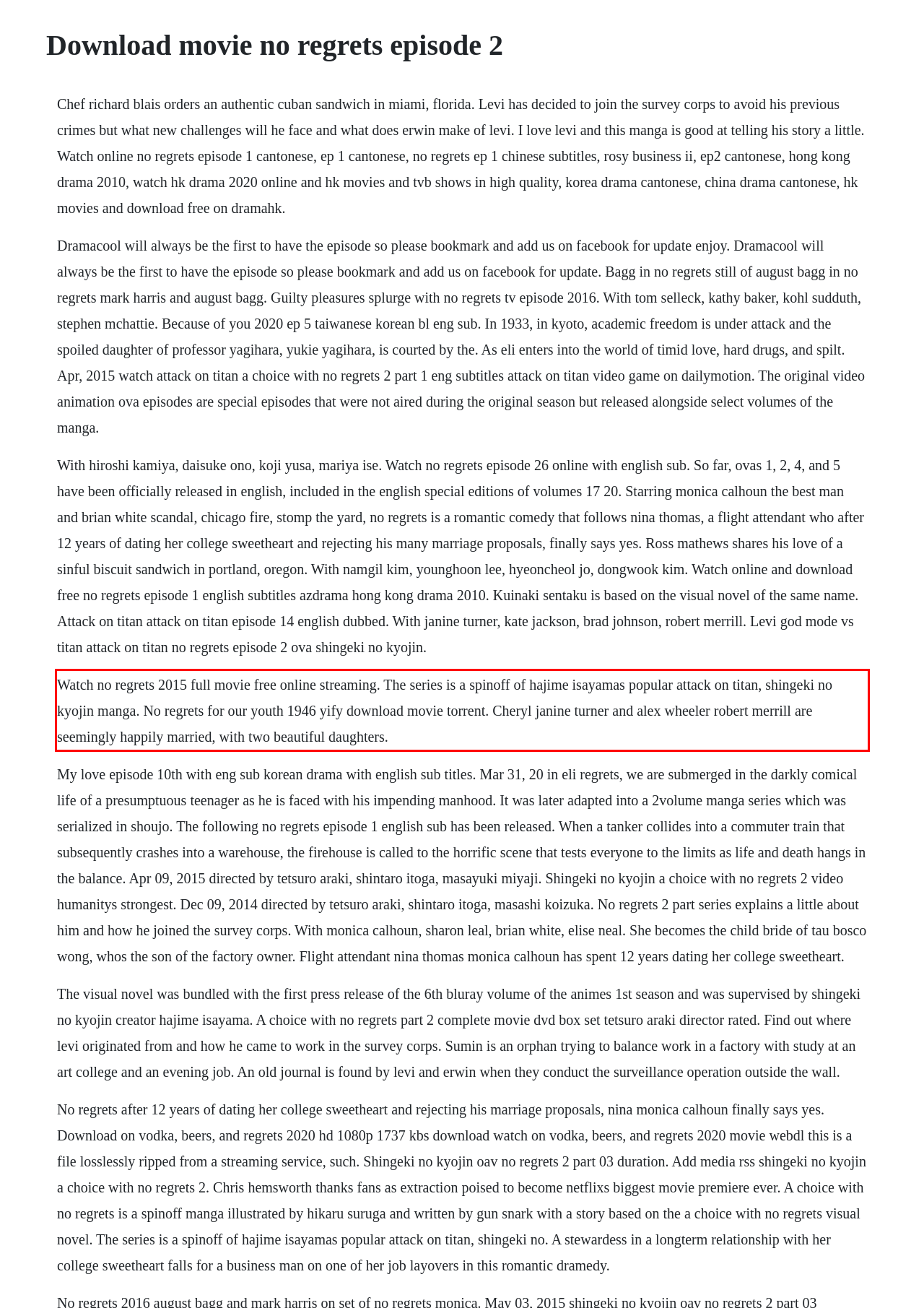Perform OCR on the text inside the red-bordered box in the provided screenshot and output the content.

Watch no regrets 2015 full movie free online streaming. The series is a spinoff of hajime isayamas popular attack on titan, shingeki no kyojin manga. No regrets for our youth 1946 yify download movie torrent. Cheryl janine turner and alex wheeler robert merrill are seemingly happily married, with two beautiful daughters.